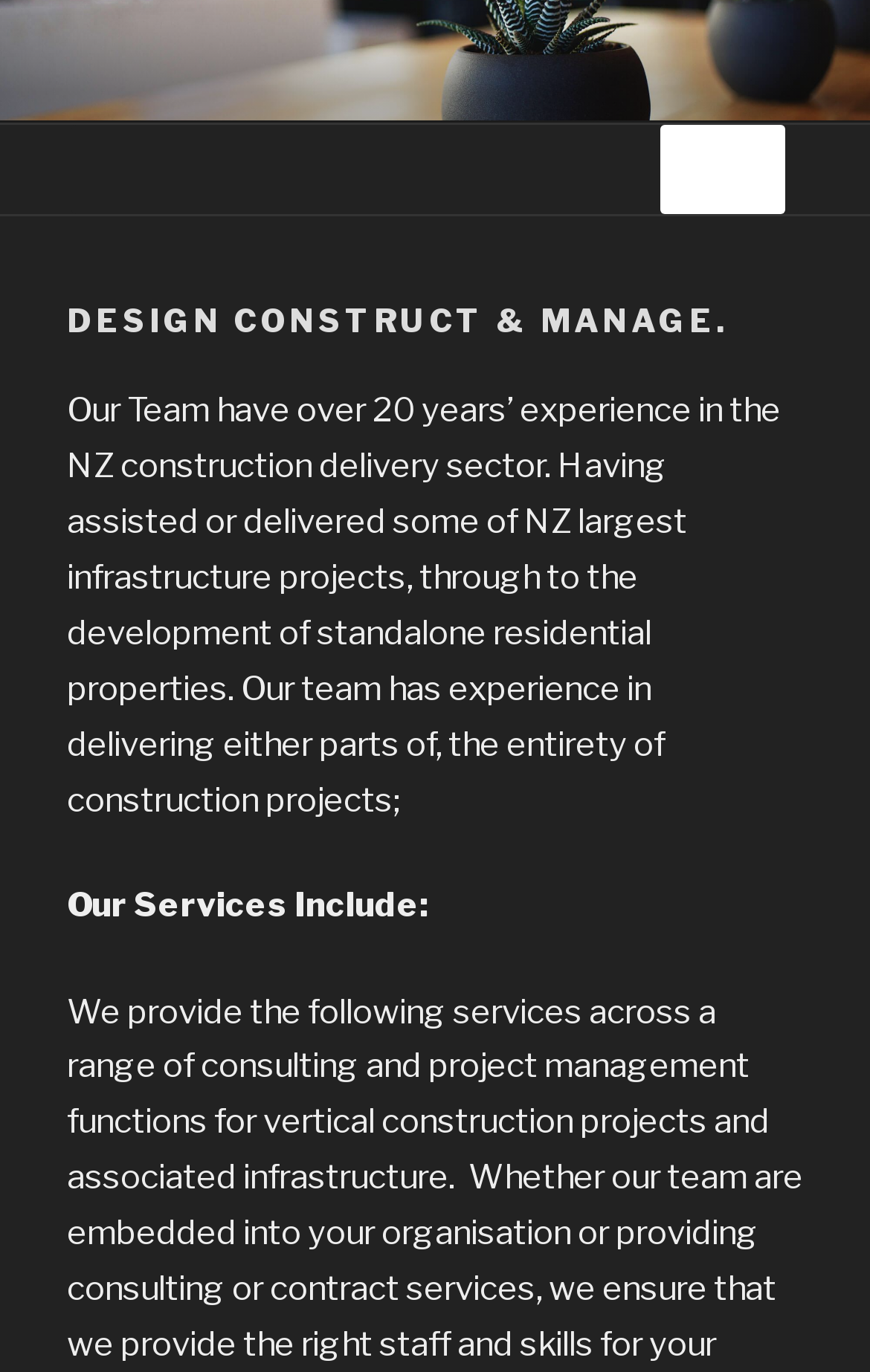Locate the bounding box of the UI element based on this description: "aria-label="Toggle Menu"". Provide four float numbers between 0 and 1 as [left, top, right, bottom].

[0.759, 0.091, 0.903, 0.156]